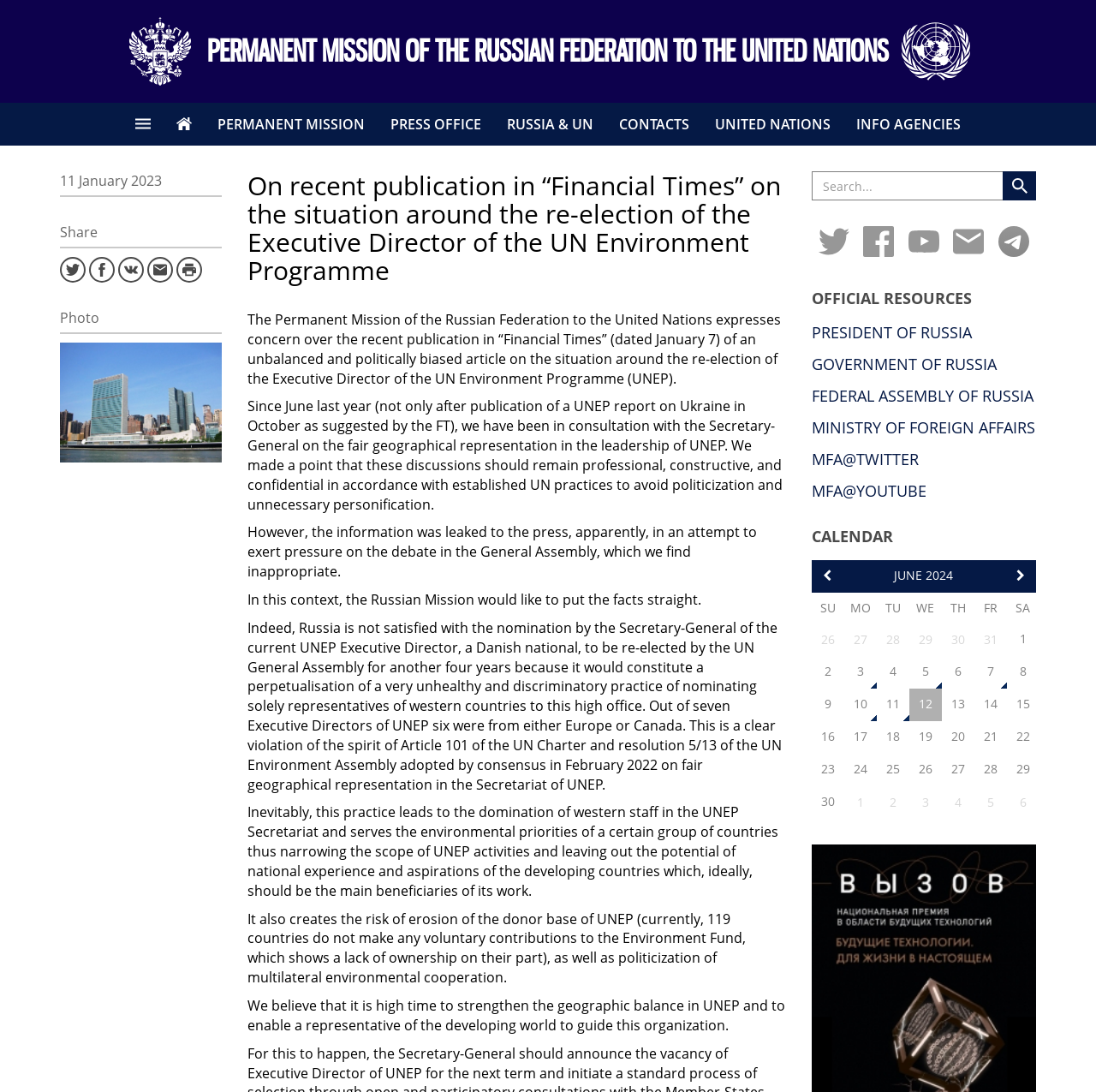Please find the bounding box coordinates of the element's region to be clicked to carry out this instruction: "Search for something".

[0.74, 0.157, 0.916, 0.184]